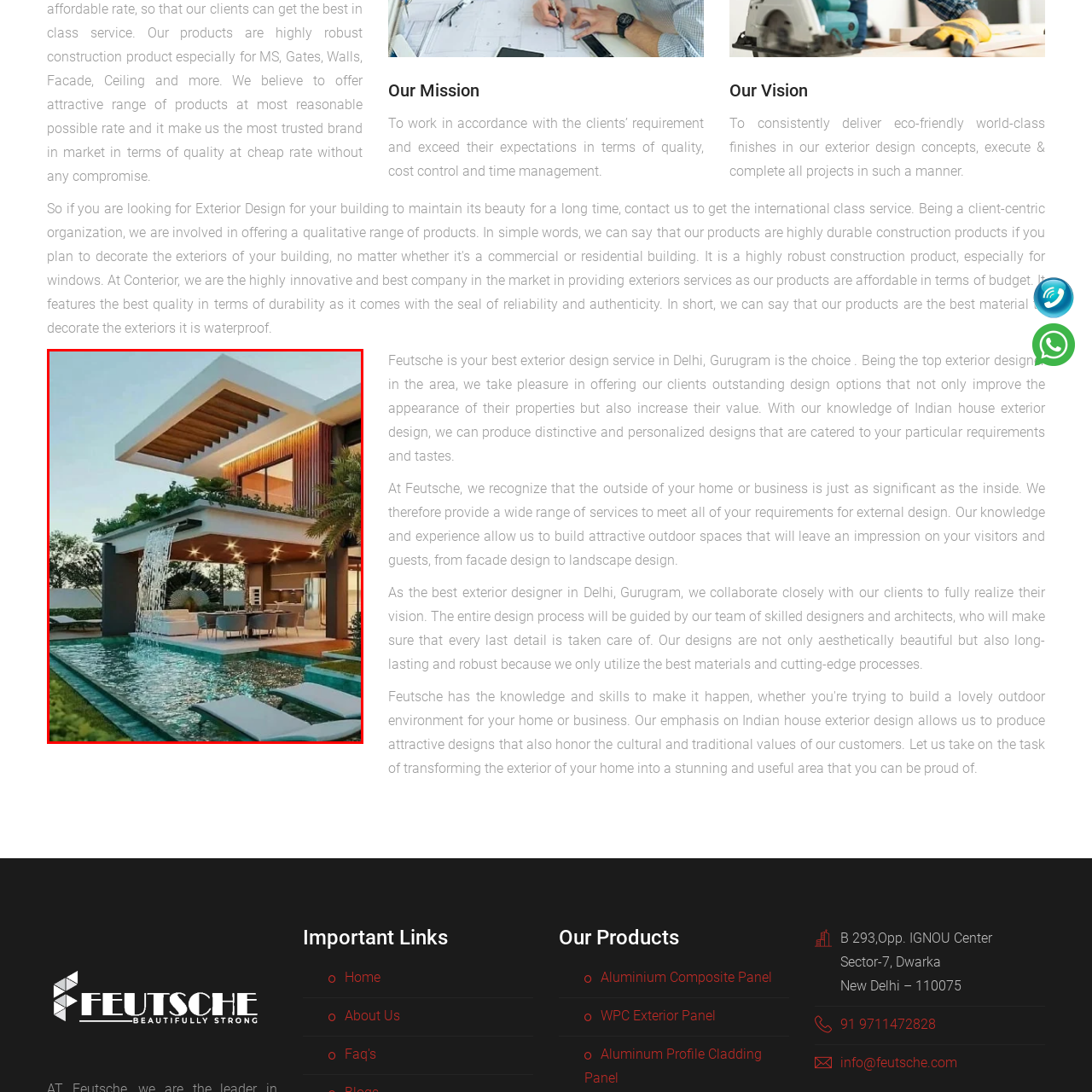Identify the content inside the red box and answer the question using a brief word or phrase: What type of ambiance does the lush greenery create?

Tranquil